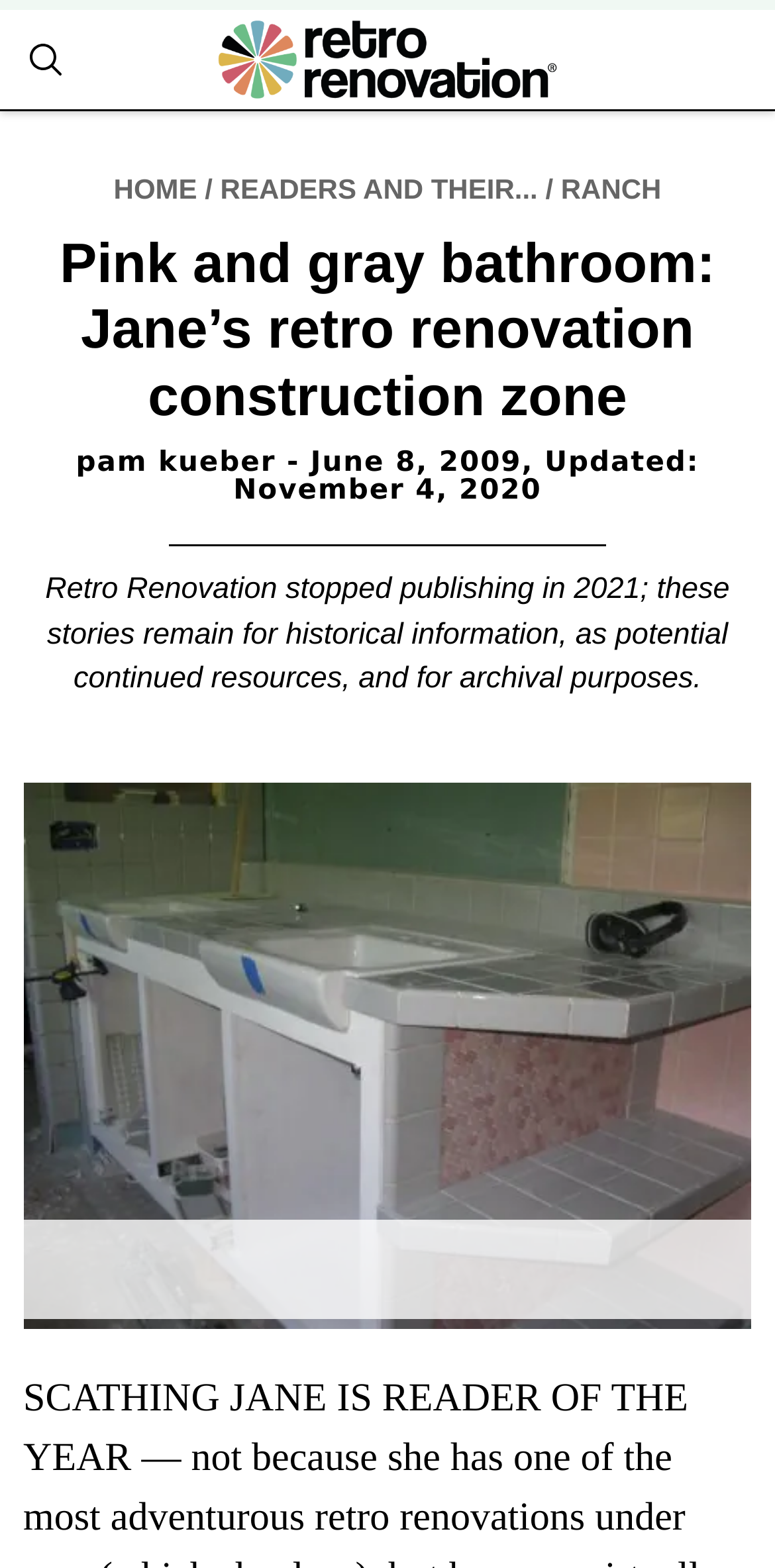Respond to the question below with a single word or phrase:
What is the purpose of the website?

Historical information and resources